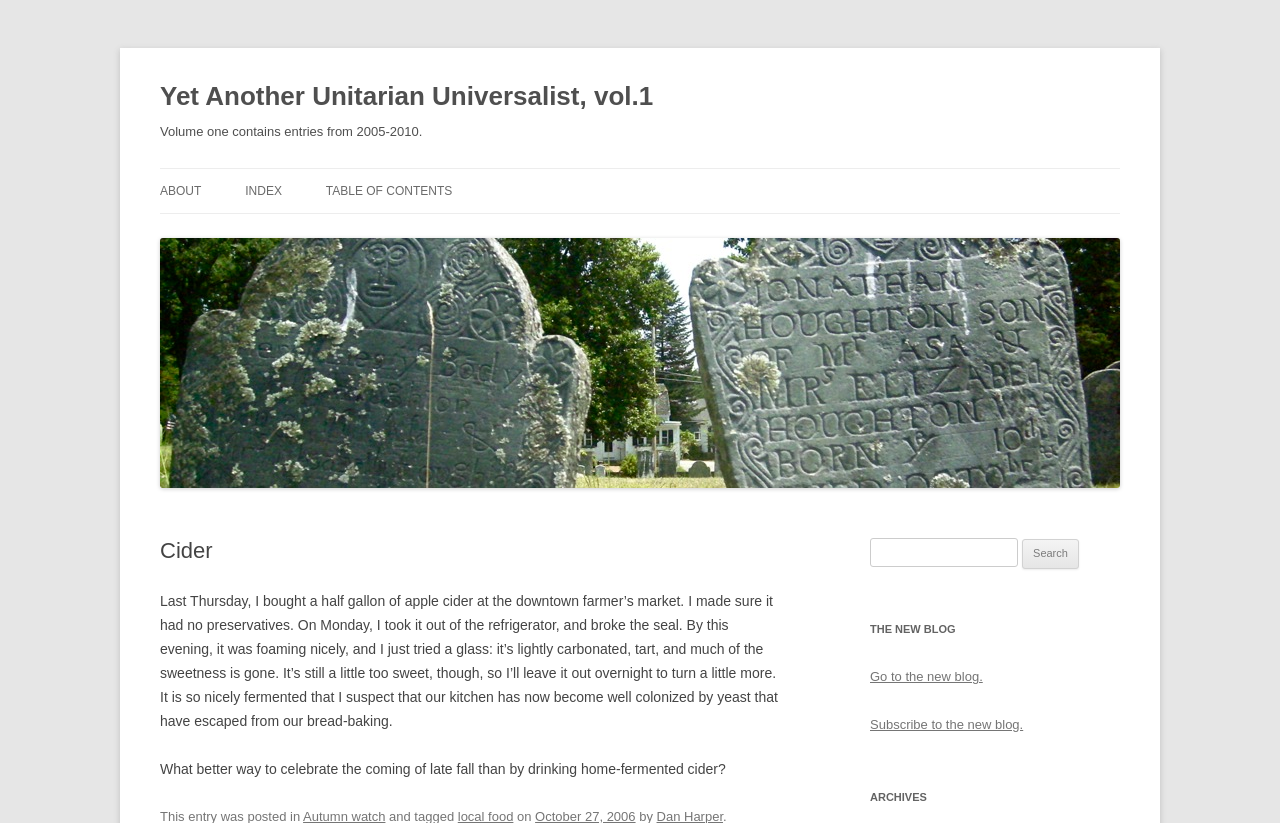Answer the question with a brief word or phrase:
What is the name of the blog?

Cider